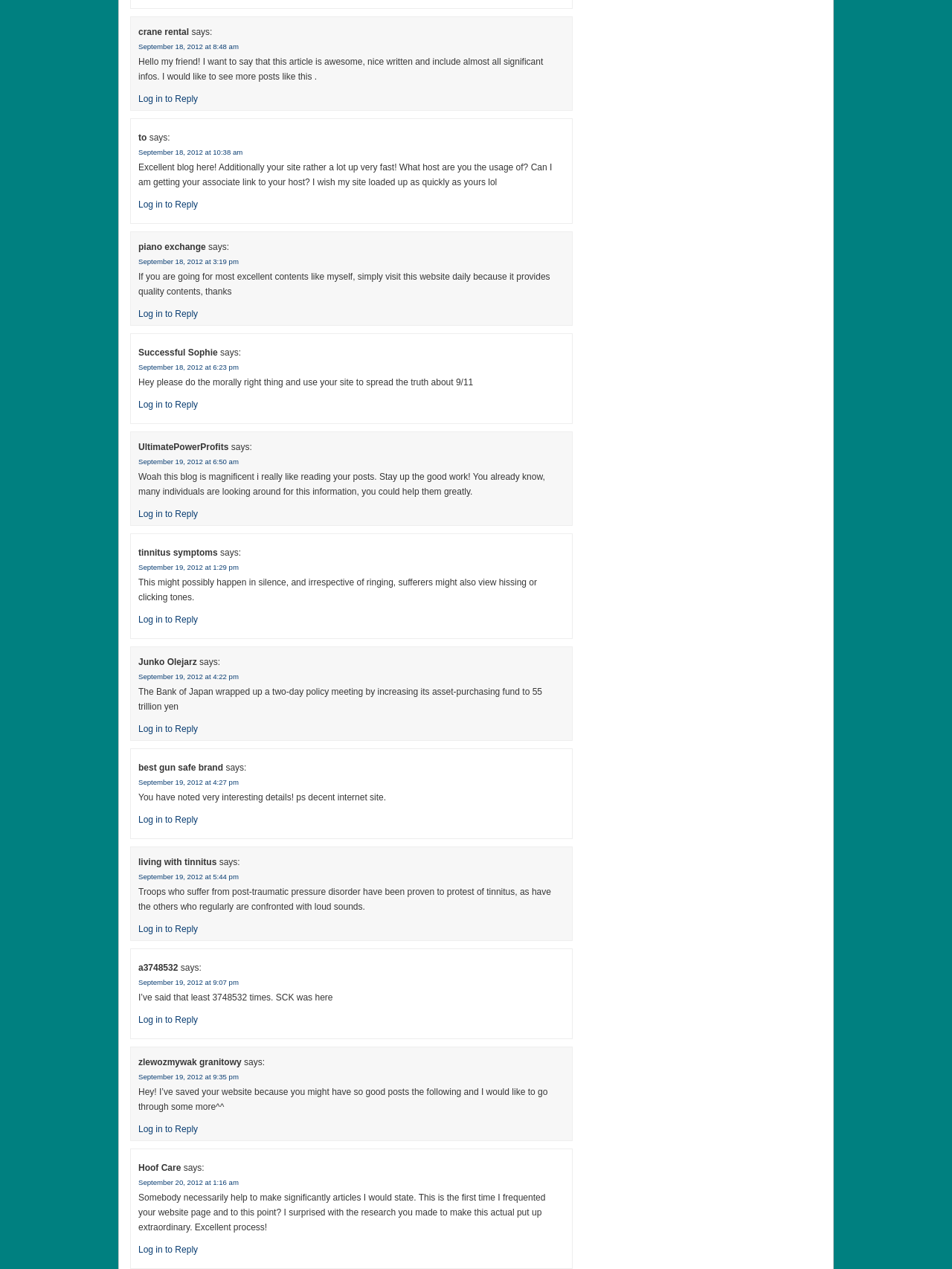Please determine the bounding box coordinates for the element that should be clicked to follow these instructions: "Log in to reply to the comment from UltimatePowerProfits".

[0.145, 0.401, 0.208, 0.409]